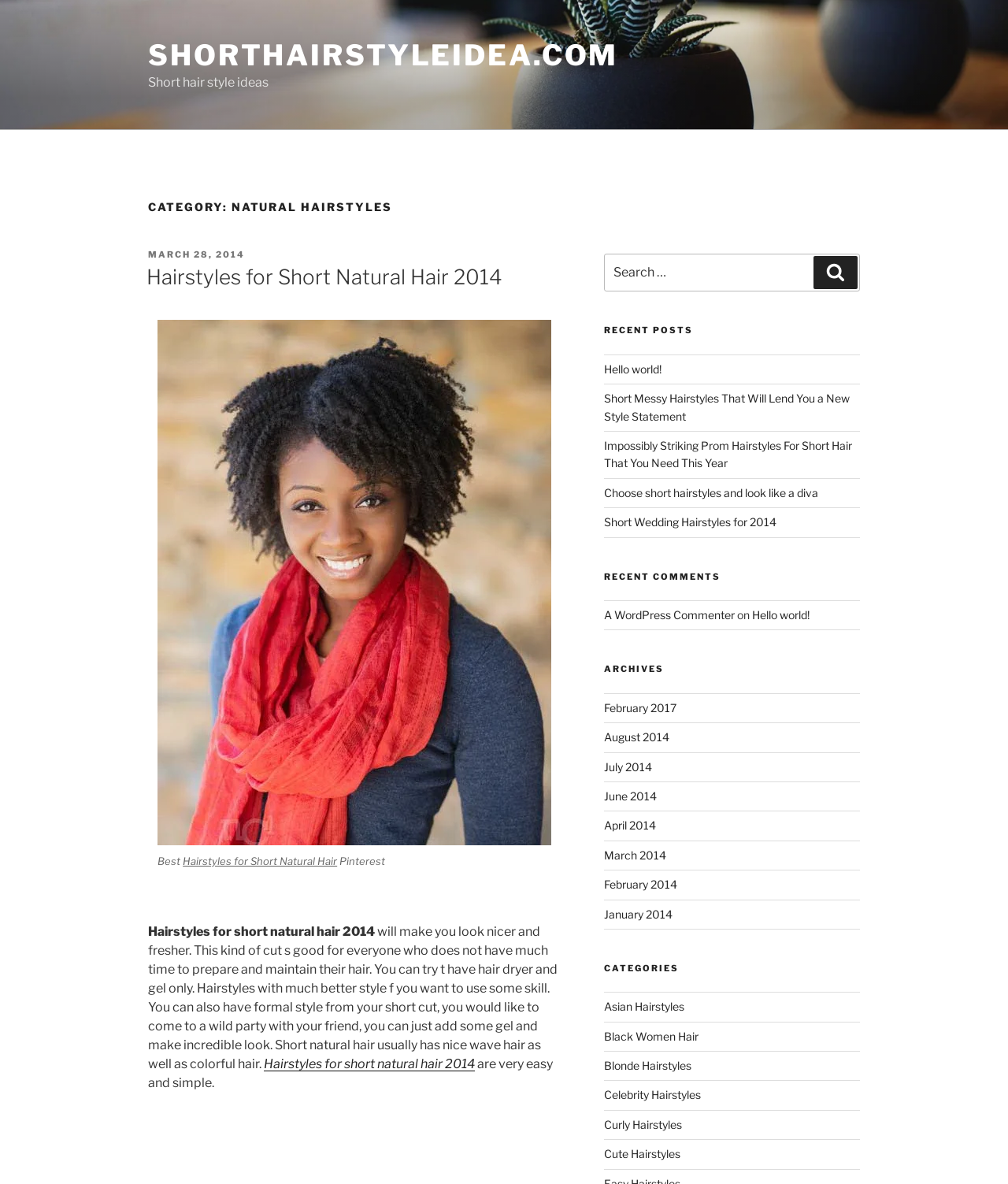Please provide a short answer using a single word or phrase for the question:
What is the purpose of the search box?

To search for hairstyles